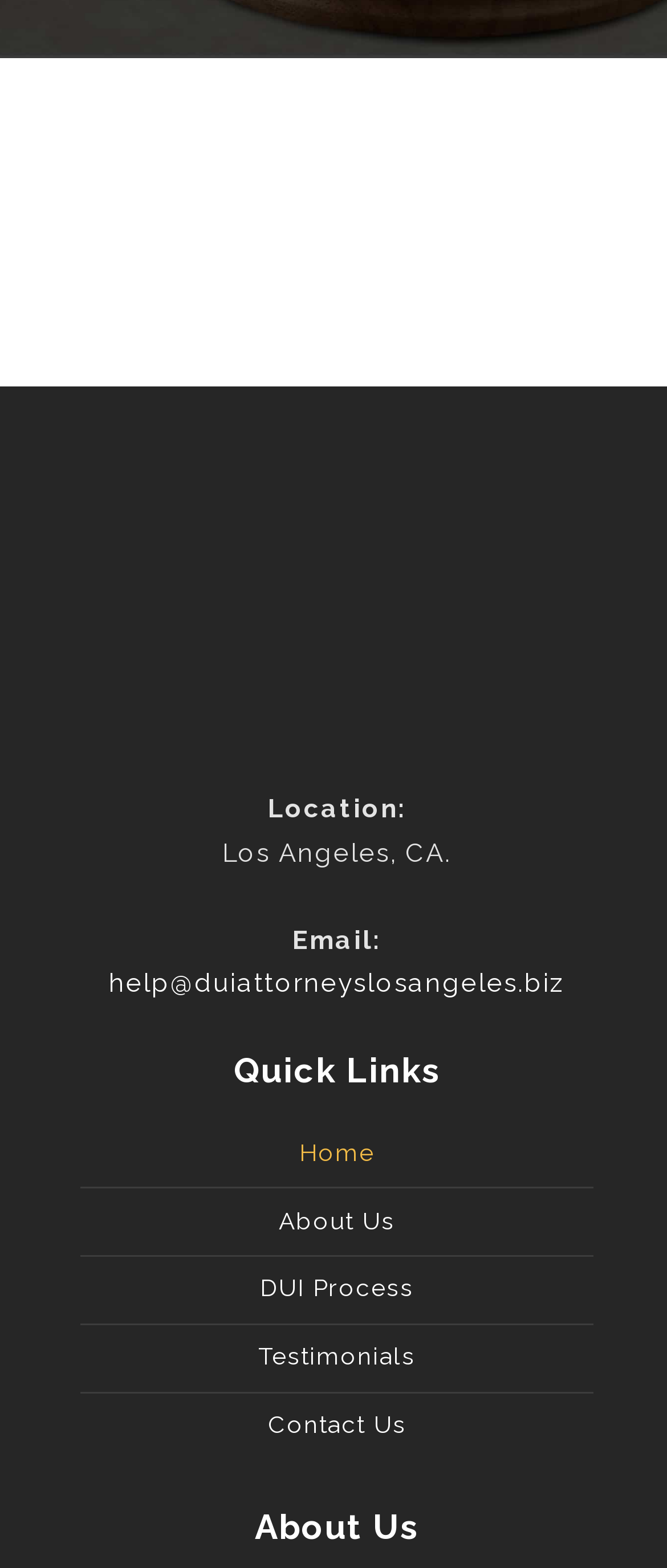Give a succinct answer to this question in a single word or phrase: 
What is the first quick link mentioned on the webpage?

Home